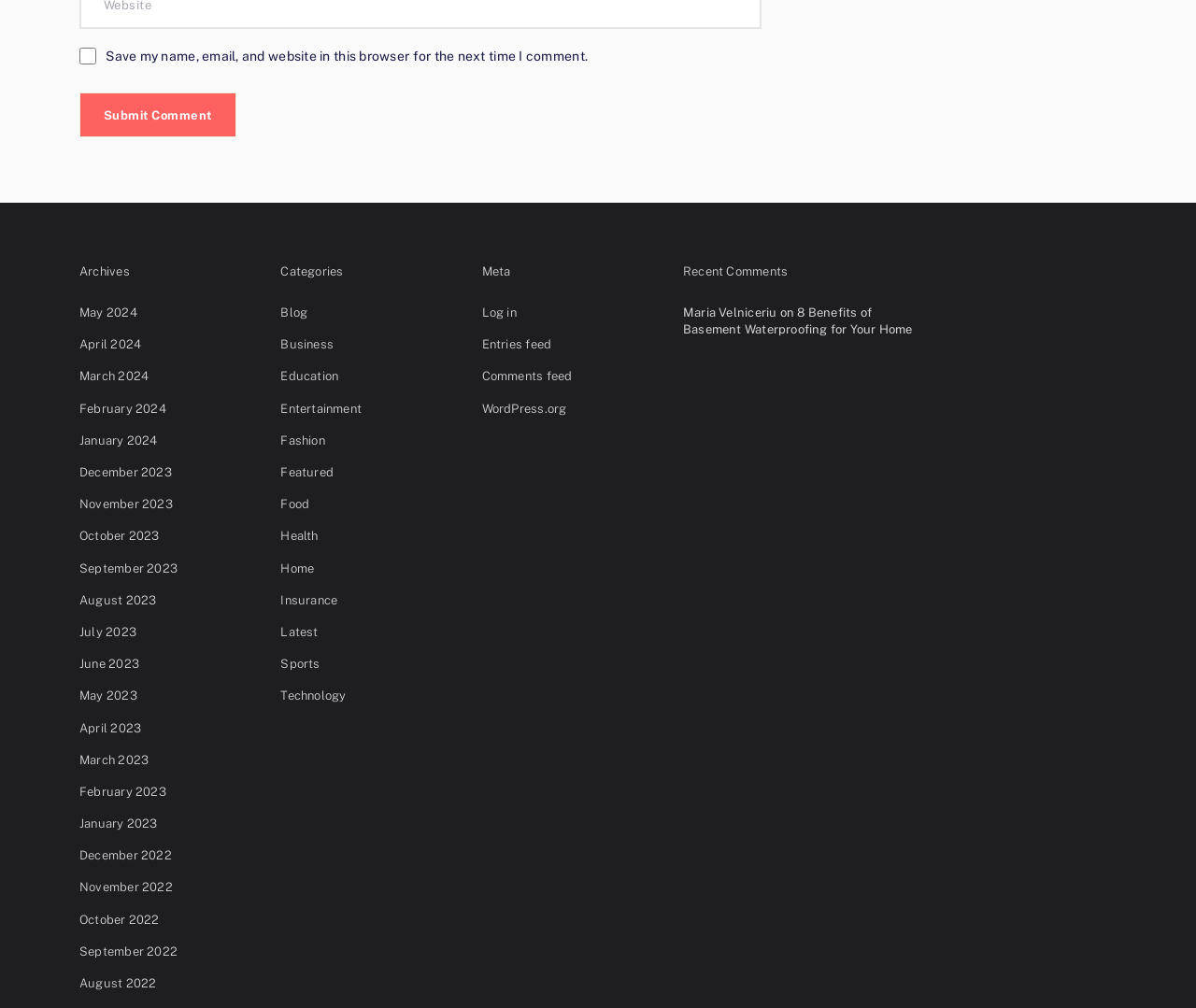What is the purpose of the checkbox?
Answer the question with just one word or phrase using the image.

Save comment information